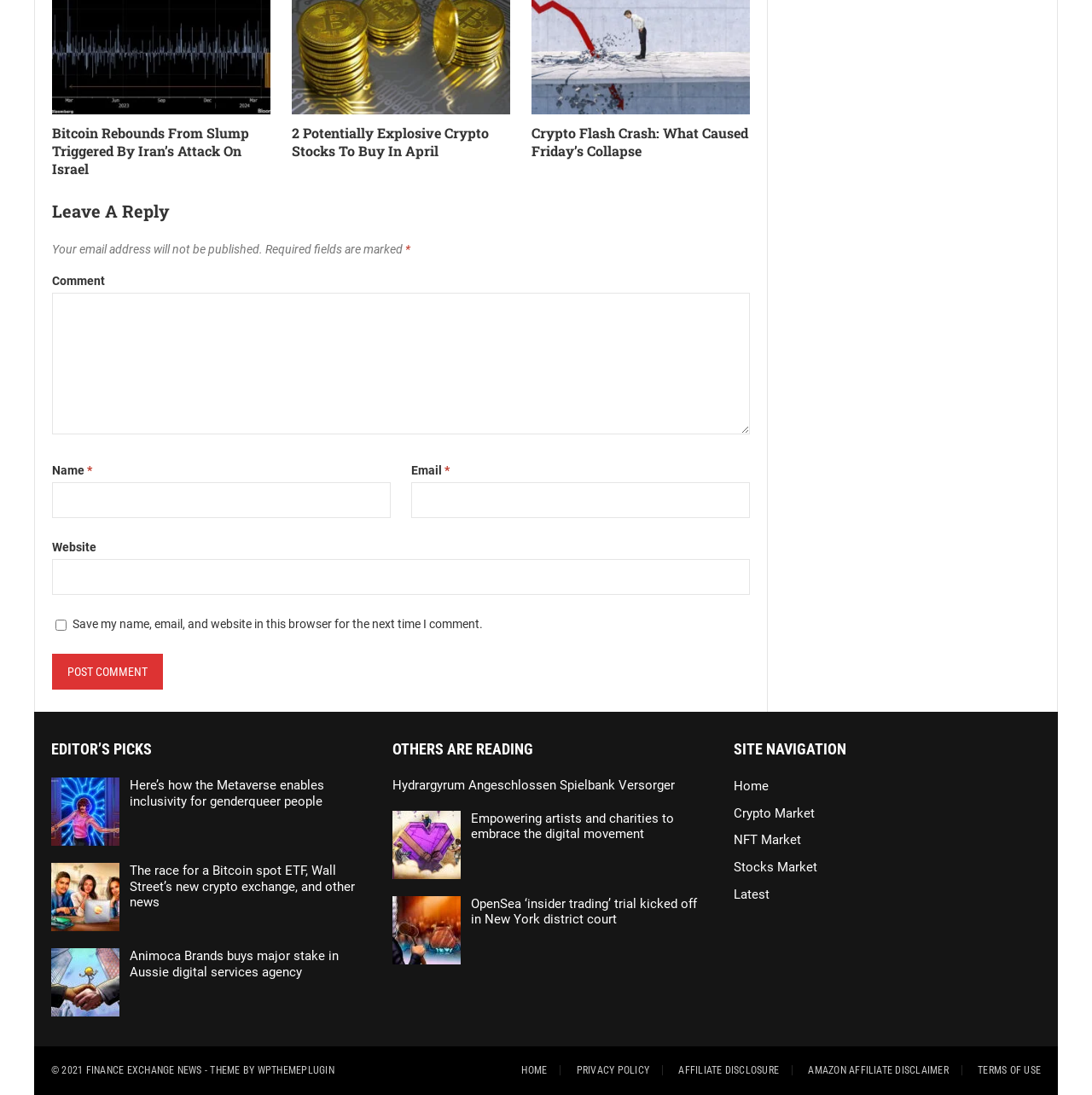Determine the bounding box coordinates for the area you should click to complete the following instruction: "View Editor's Picks".

[0.047, 0.673, 0.328, 0.694]